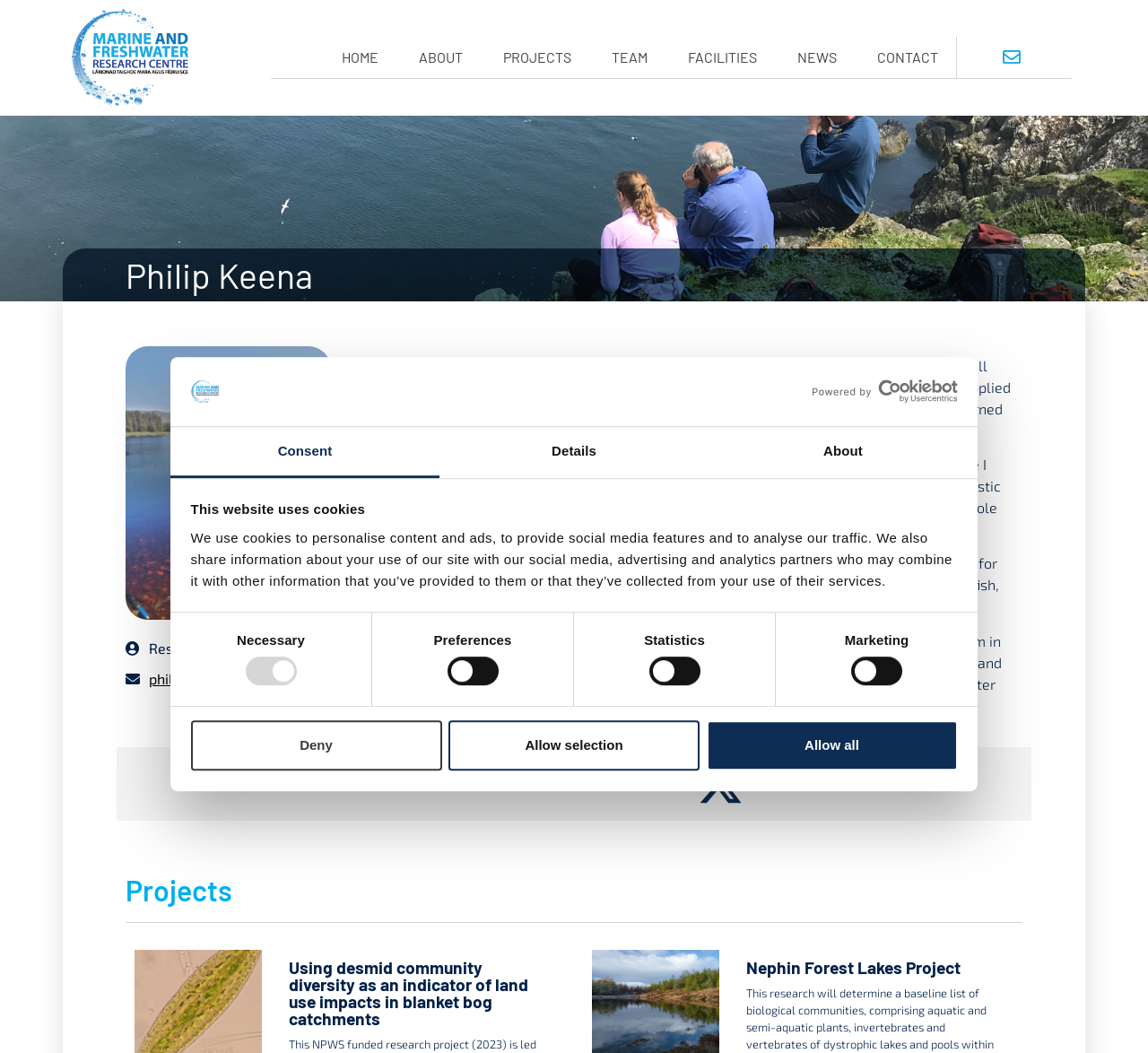What is Philip Keena's educational background?
Please provide a detailed and comprehensive answer to the question.

According to the webpage, Philip Keena completed his BSc in Applied Freshwater and Marine Biology in ATU Galway City in 2017, as stated in the paragraph starting with 'Growing up in the midlands of Ireland...'.